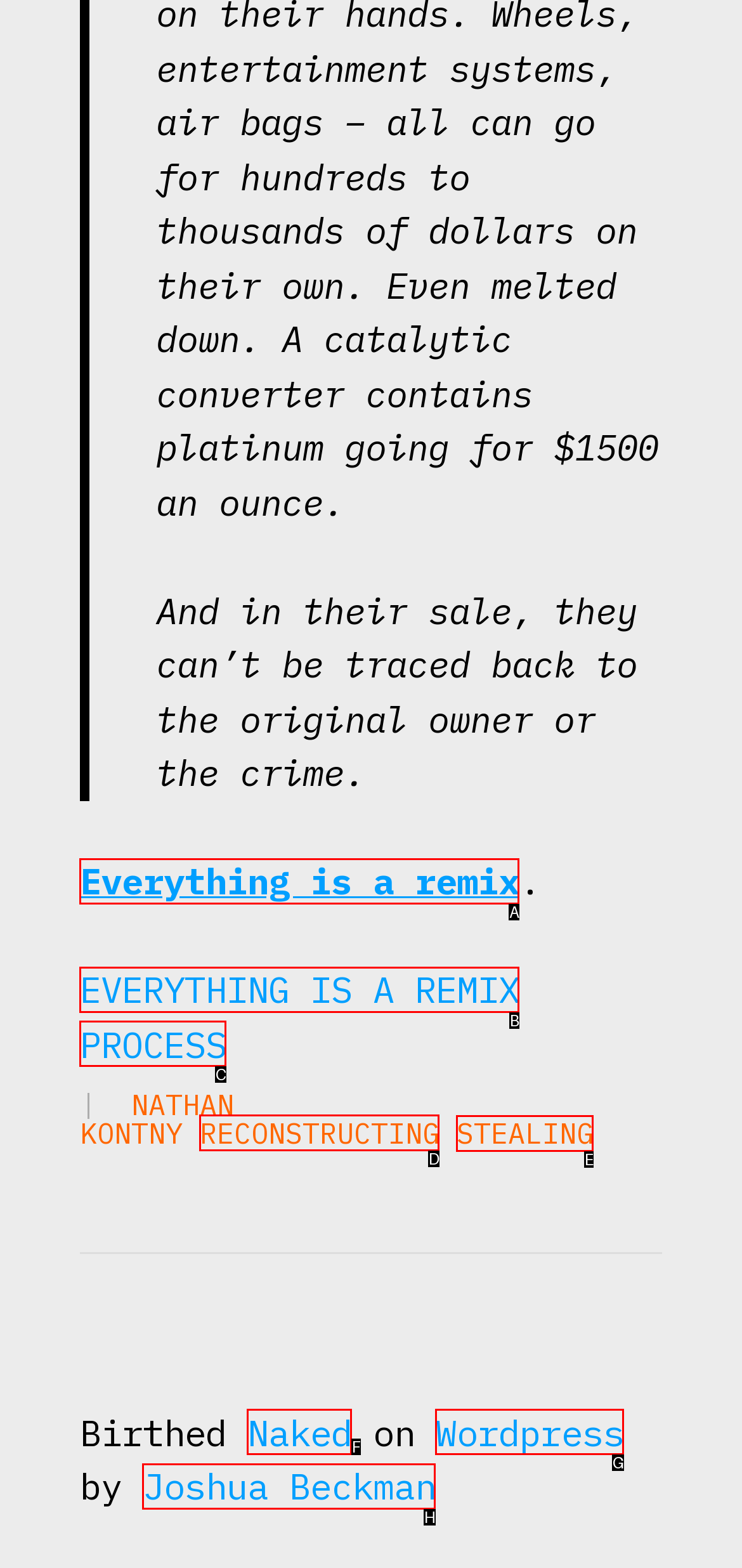Tell me which one HTML element I should click to complete the following task: Explore 'RECONSTRUCTING'
Answer with the option's letter from the given choices directly.

D